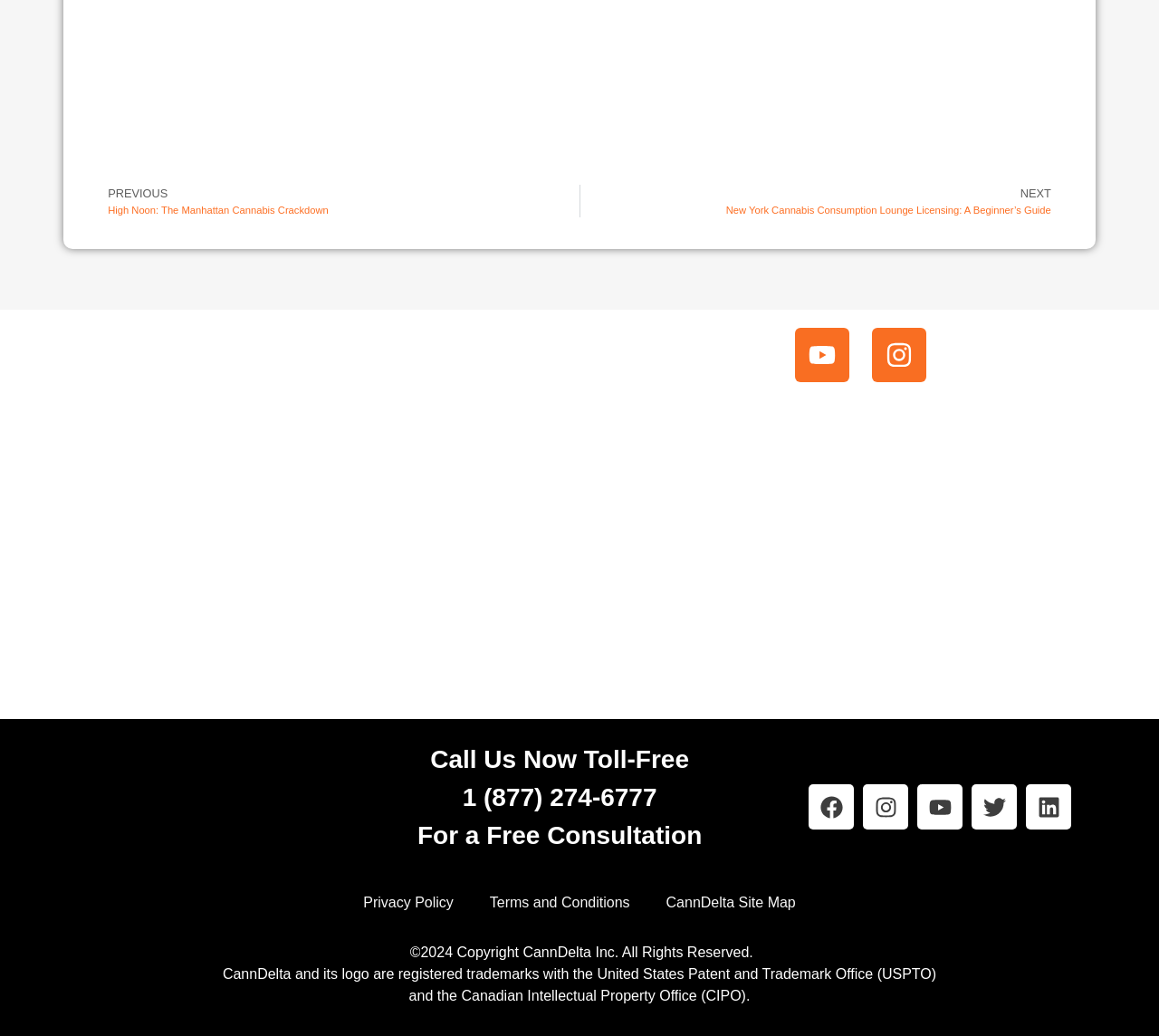Determine the coordinates of the bounding box that should be clicked to complete the instruction: "Click the 'Prev' link". The coordinates should be represented by four float numbers between 0 and 1: [left, top, right, bottom].

[0.081, 0.179, 0.5, 0.21]